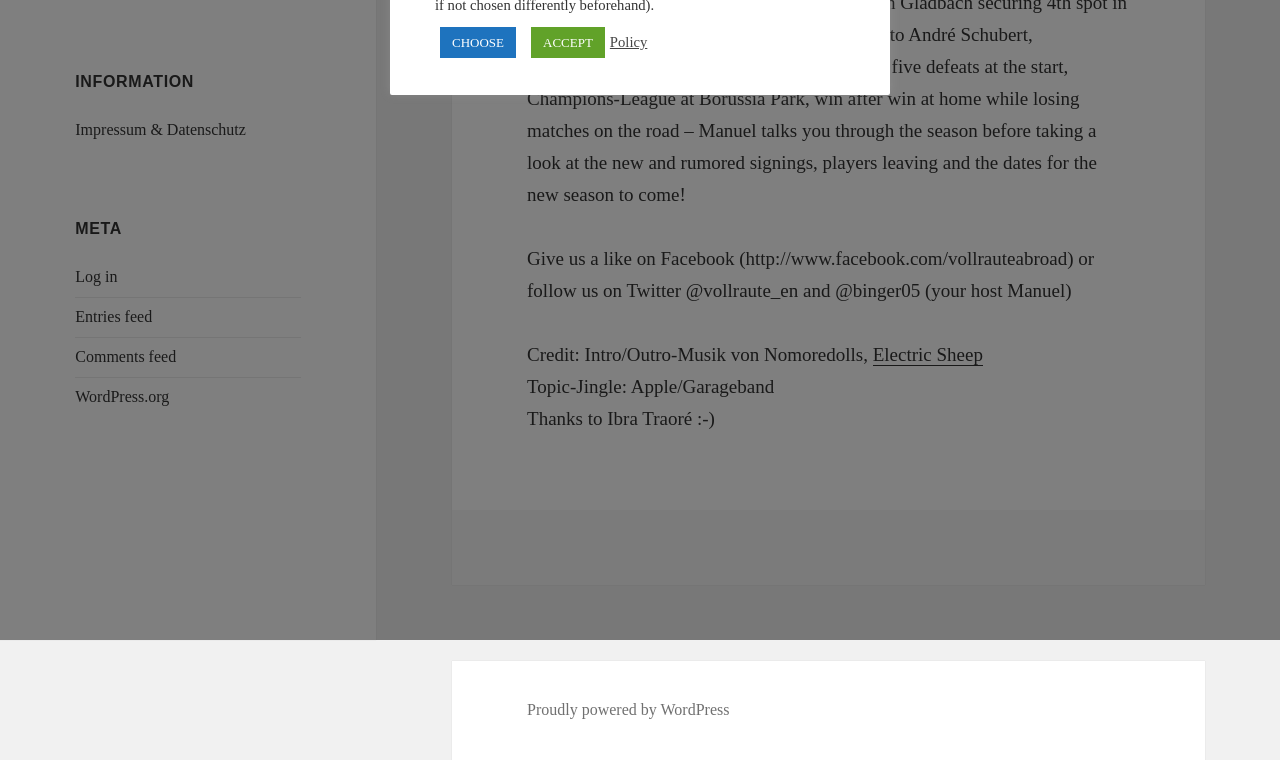Locate the UI element described by CHOOSE and provide its bounding box coordinates. Use the format (top-left x, top-left y, bottom-right x, bottom-right y) with all values as floating point numbers between 0 and 1.

[0.344, 0.035, 0.403, 0.076]